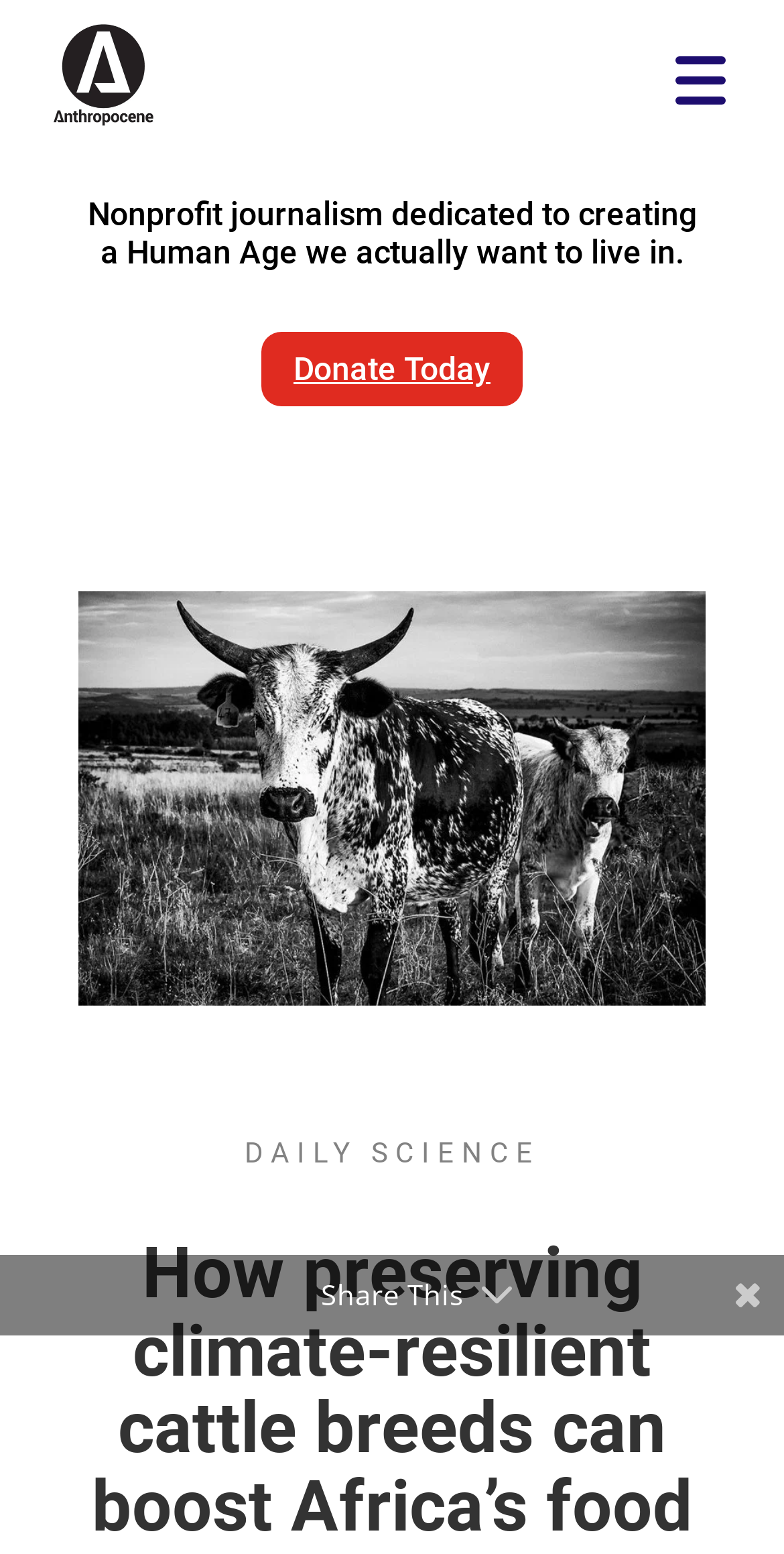Is there a menu button on the page?
Refer to the image and provide a concise answer in one word or phrase.

Yes